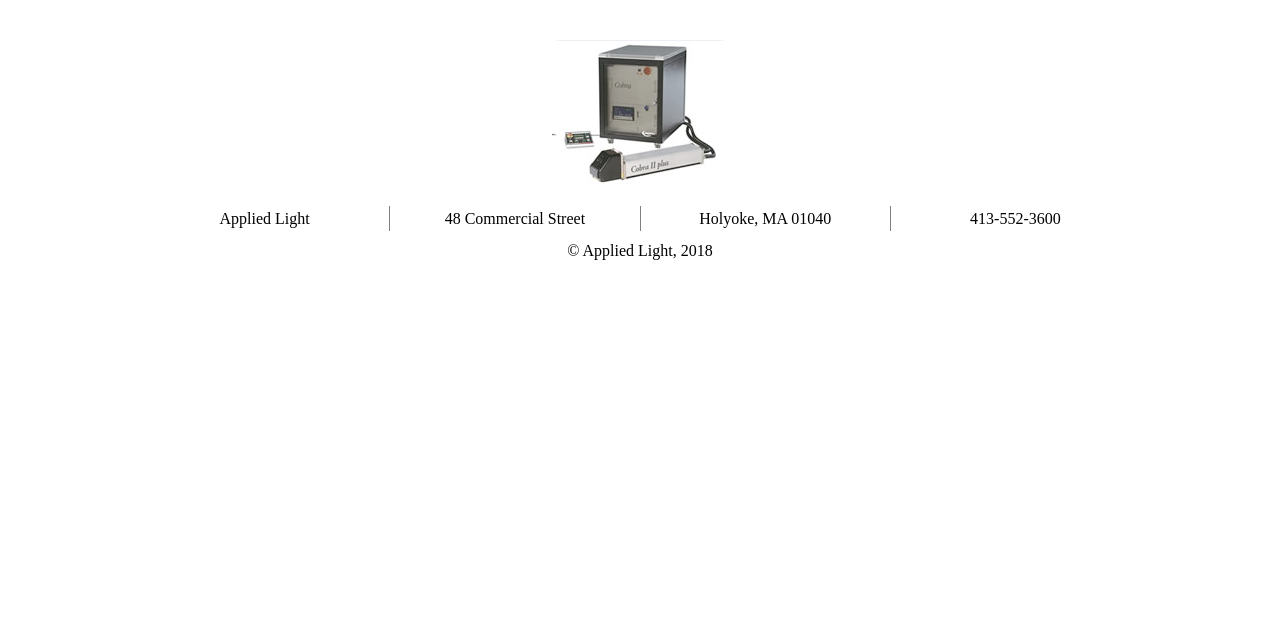Please find the bounding box coordinates (top-left x, top-left y, bottom-right x, bottom-right y) in the screenshot for the UI element described as follows: 48 Commercial Street

[0.304, 0.322, 0.5, 0.361]